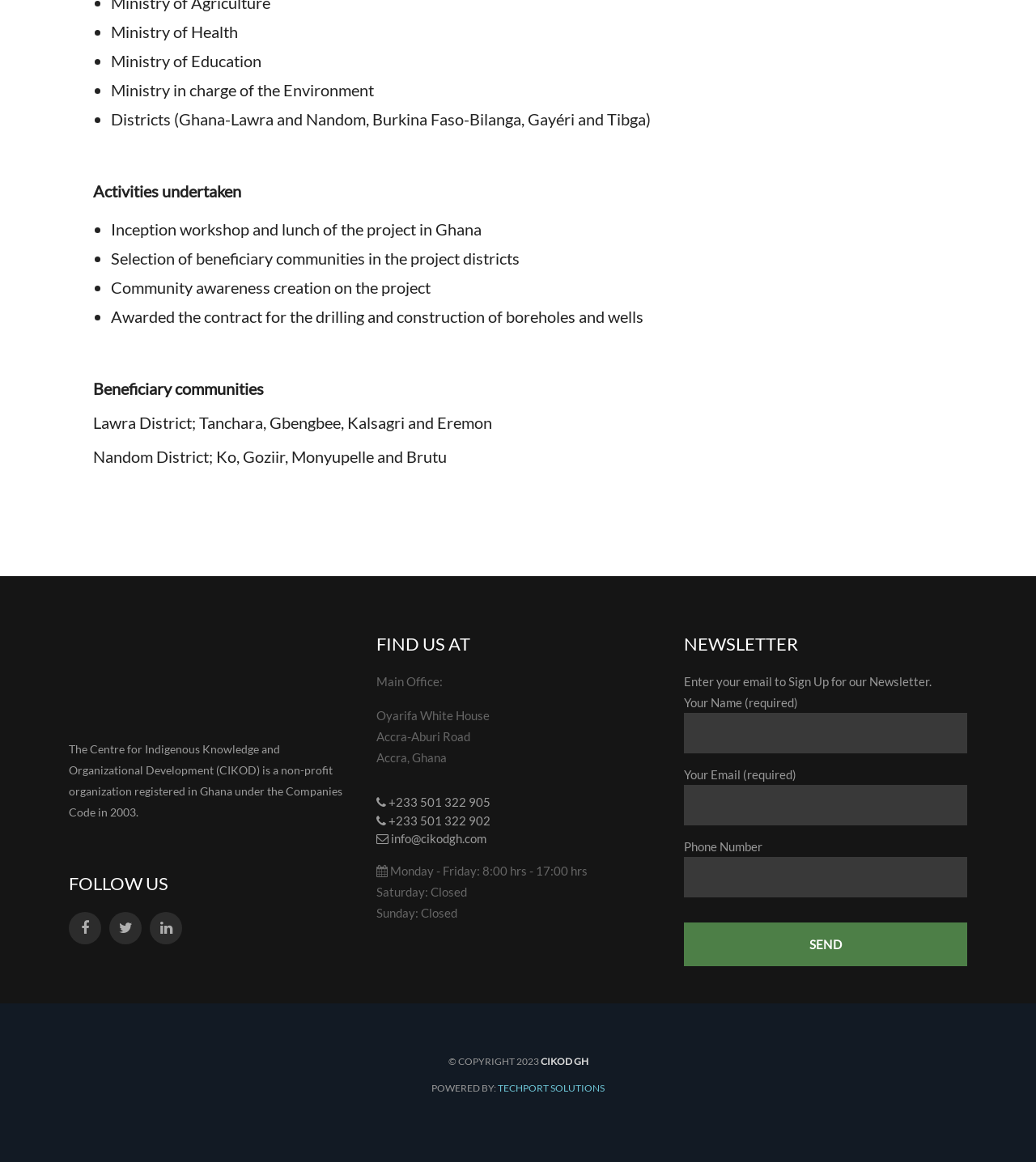Observe the image and answer the following question in detail: What is the name of the organization?

The name of the organization can be found in the StaticText element with the text 'The Centre for Indigenous Knowledge and Organizational Development (CIKOD) is a non-profit organization registered in Ghana under the Companies Code in 2003.'